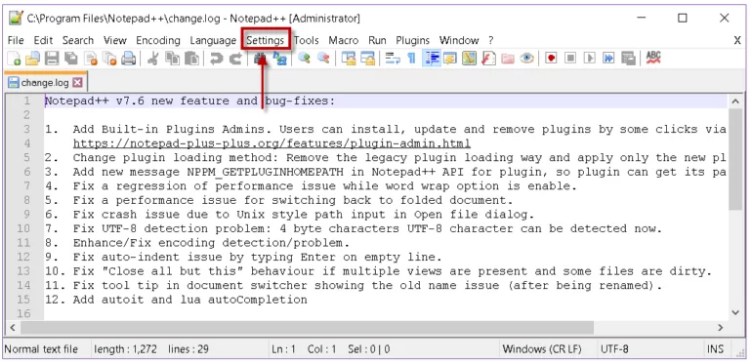Use a single word or phrase to answer the question: 
What is the purpose of the 'Settings' option?

Customize application preferences